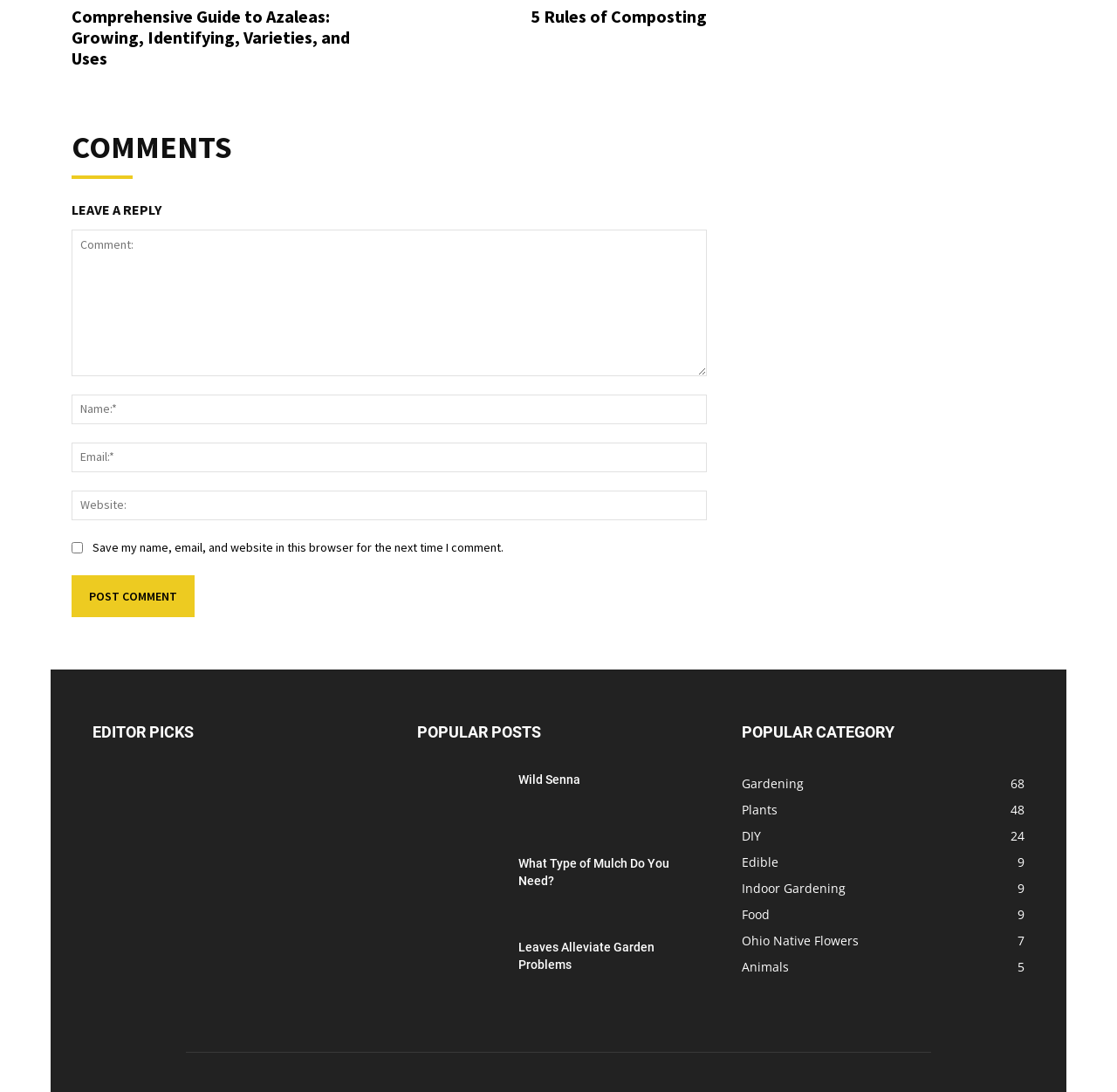Please identify the coordinates of the bounding box for the clickable region that will accomplish this instruction: "Click on the 'Post Comment' button".

[0.064, 0.527, 0.174, 0.565]